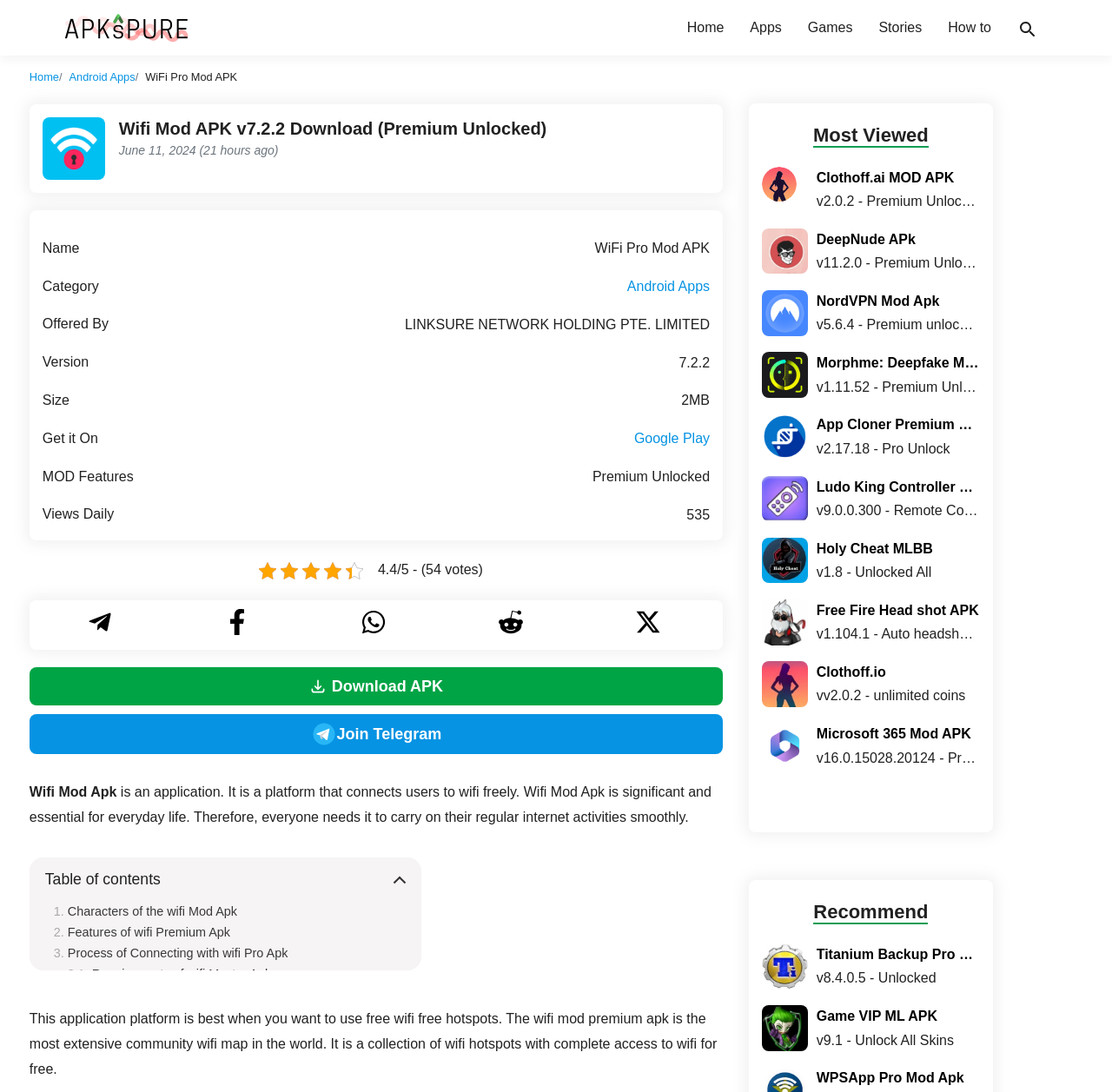What is the name of the APK?
Can you offer a detailed and complete answer to this question?

The name of the APK can be found in the heading element with the text 'Wifi Mod APK v7.2.2 Download (Premium Unlocked)' which is located at the top of the webpage.